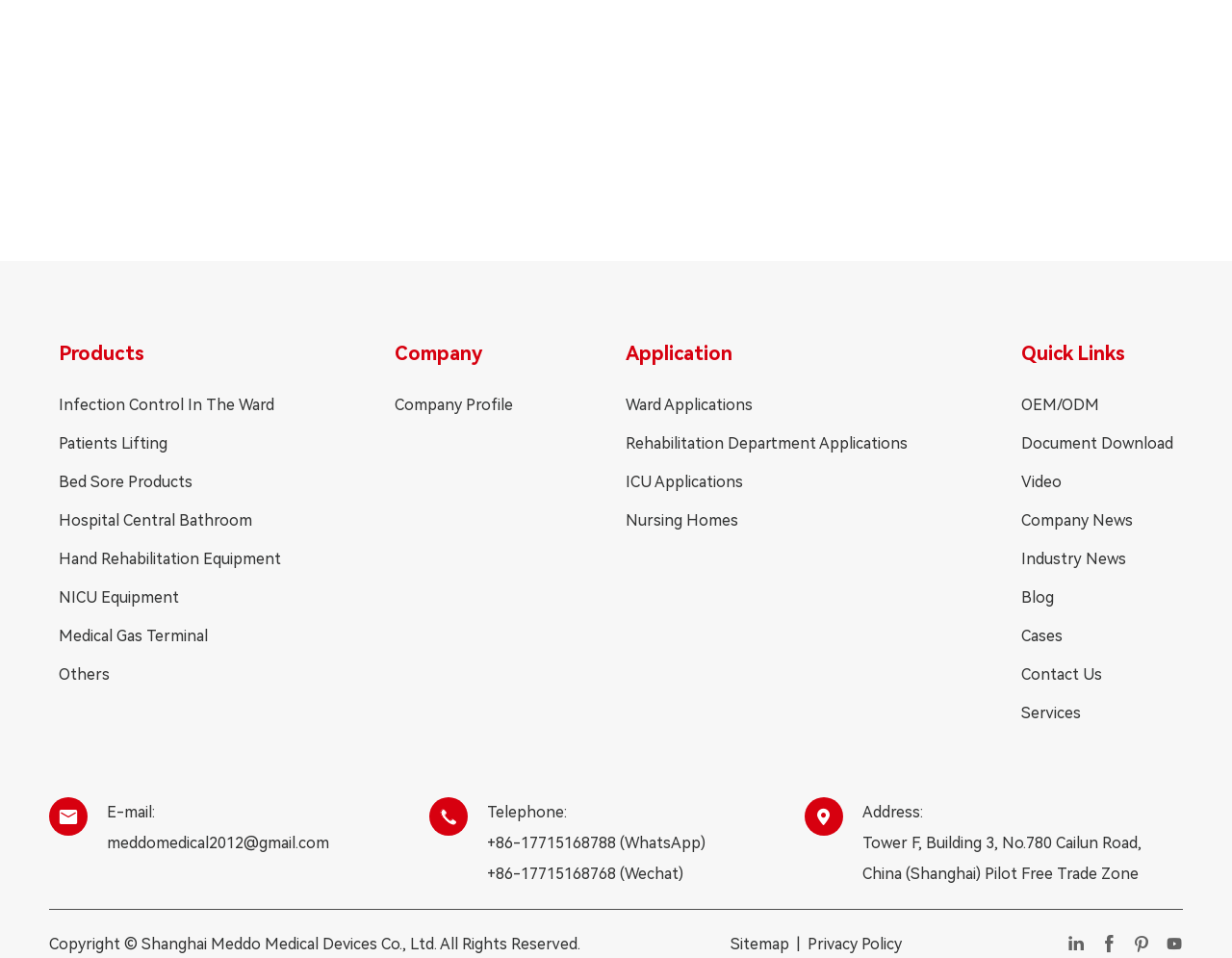Locate the bounding box coordinates of the area to click to fulfill this instruction: "Explore Ward Applications". The bounding box should be presented as four float numbers between 0 and 1, in the order [left, top, right, bottom].

[0.508, 0.41, 0.737, 0.436]